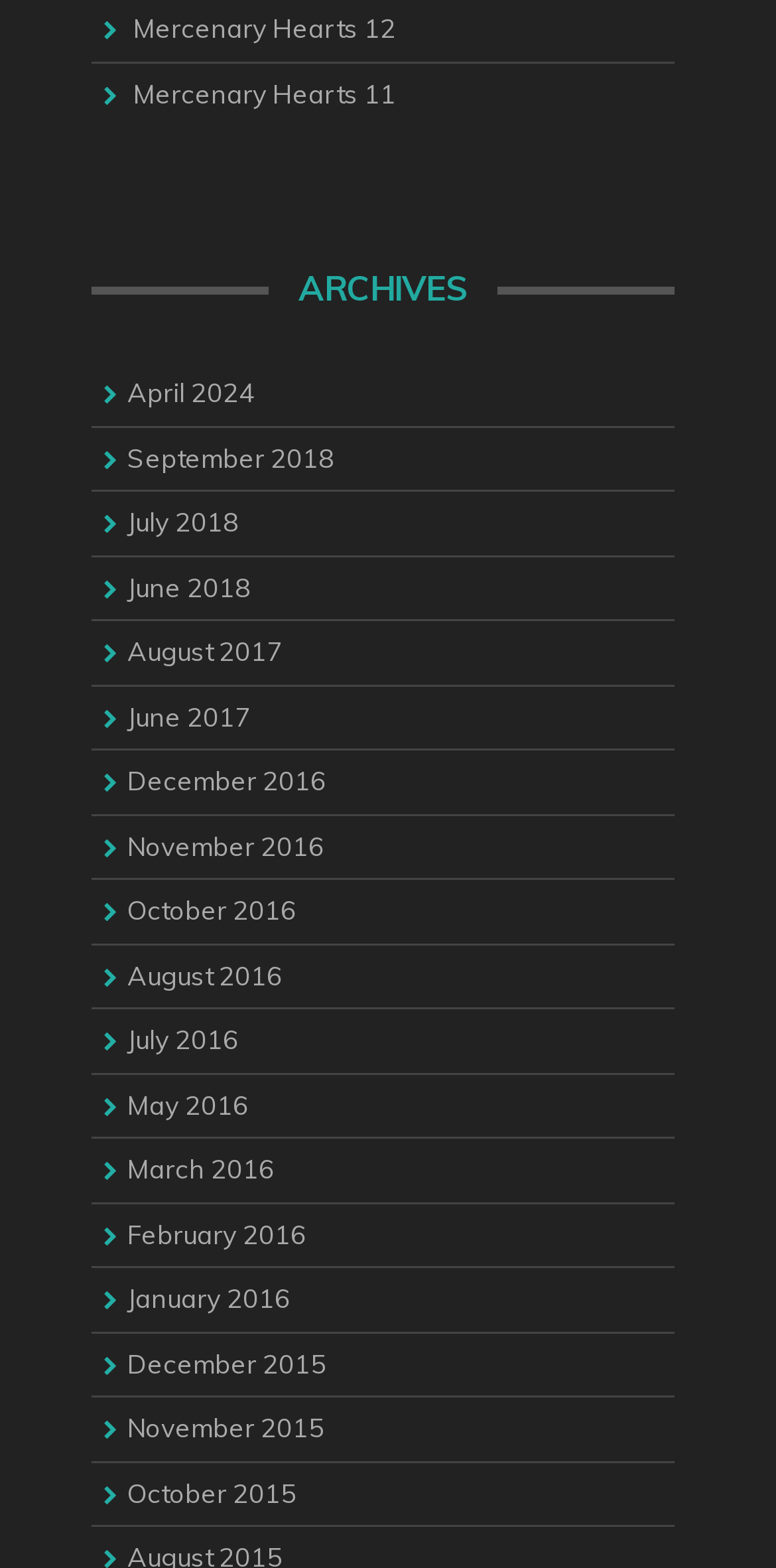Find the bounding box coordinates for the area that must be clicked to perform this action: "go to archives".

[0.118, 0.161, 0.869, 0.206]